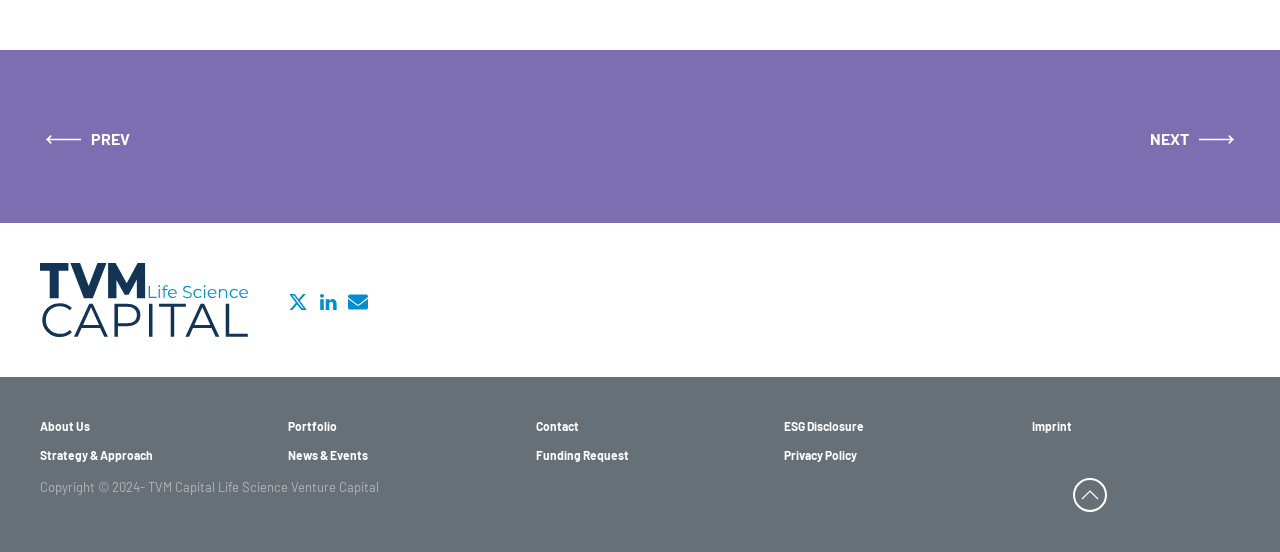Please identify the bounding box coordinates of the area that needs to be clicked to fulfill the following instruction: "request funding."

[0.419, 0.809, 0.581, 0.844]